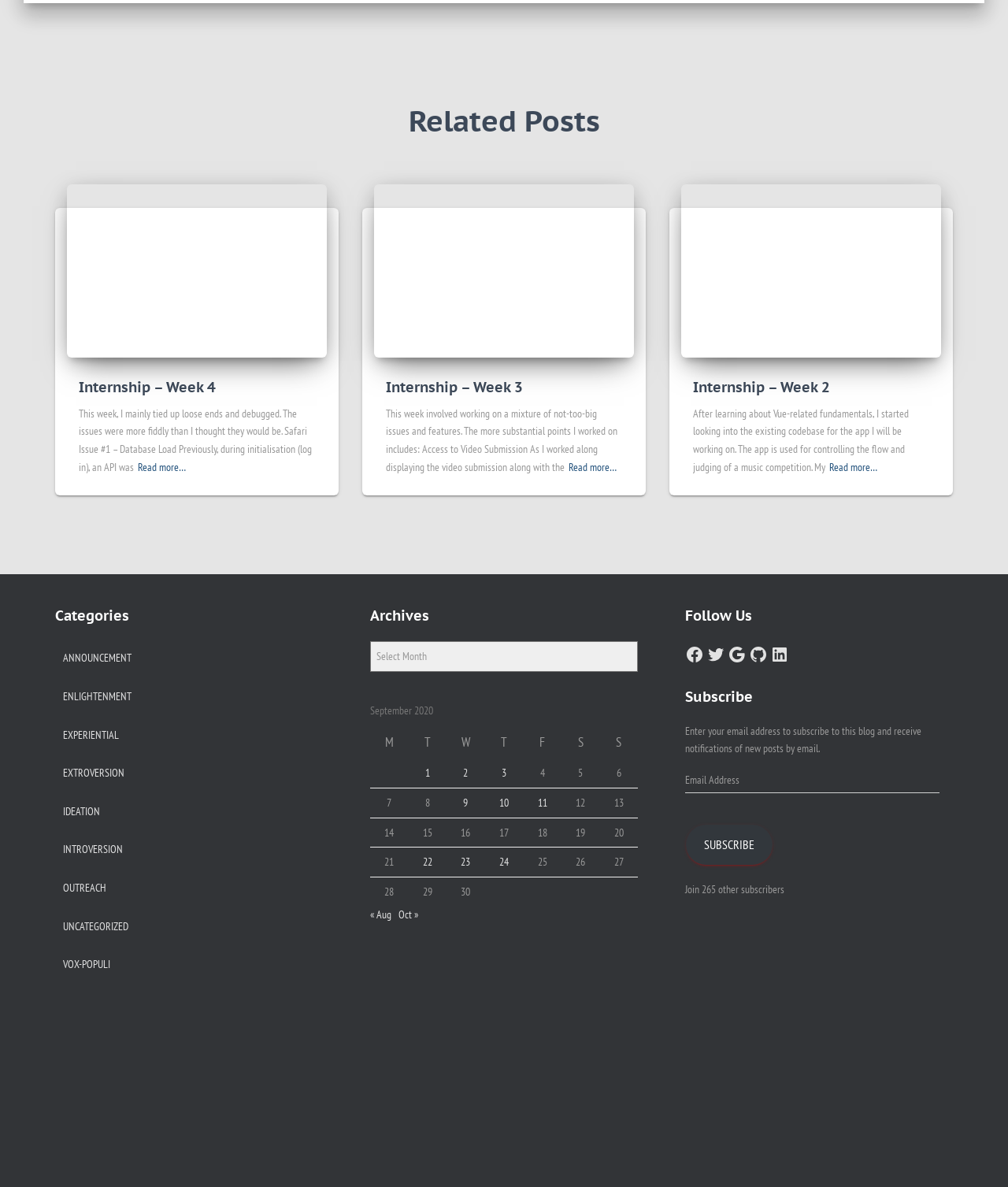Pinpoint the bounding box coordinates of the area that should be clicked to complete the following instruction: "Share the content". The coordinates must be given as four float numbers between 0 and 1, i.e., [left, top, right, bottom].

None